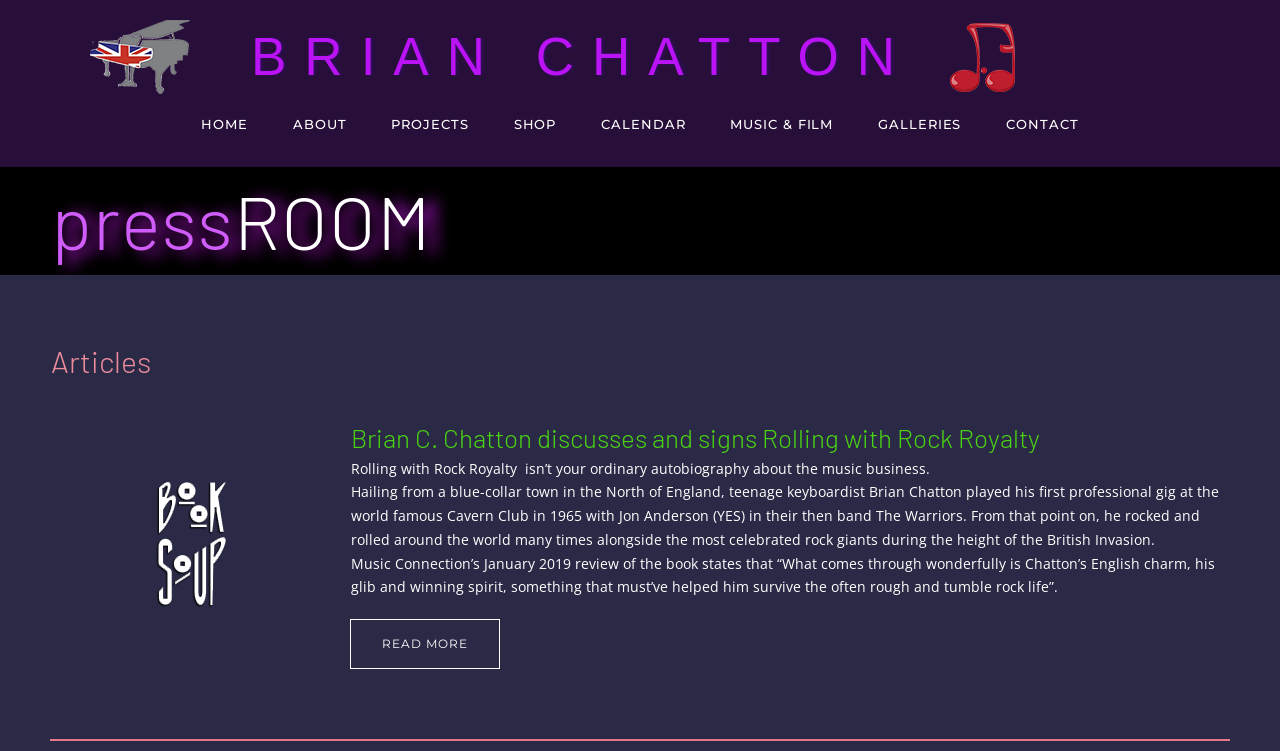Provide a thorough description of the webpage you see.

The webpage is the Press Room section of The Official Brian Chatton Website. At the top, there are several links, including a blank link, "BRIAN CHATTON", and another blank link, which are positioned horizontally across the page. Below these links, there is a navigation menu with links to "HOME", "ABOUT", "PROJECTS", "SHOP", "CALENDAR", "MUSIC & FILM", "GALLERIES", and "CONTACT", which are arranged in a horizontal row.

The main content of the page is divided into two sections. On the left, there are two lines of text, "press" and "ROOM", which are stacked vertically. On the right, there is a section with the title "Articles". Below the title, there is a news article about Brian C. Chatton's book "Rolling with Rock Royalty". The article consists of three paragraphs of text, which describe the book's content and a review from Music Connection. At the bottom of the article, there is a "READ MORE" link.

At the very bottom of the page, there is a horizontal separator line that spans the width of the page.